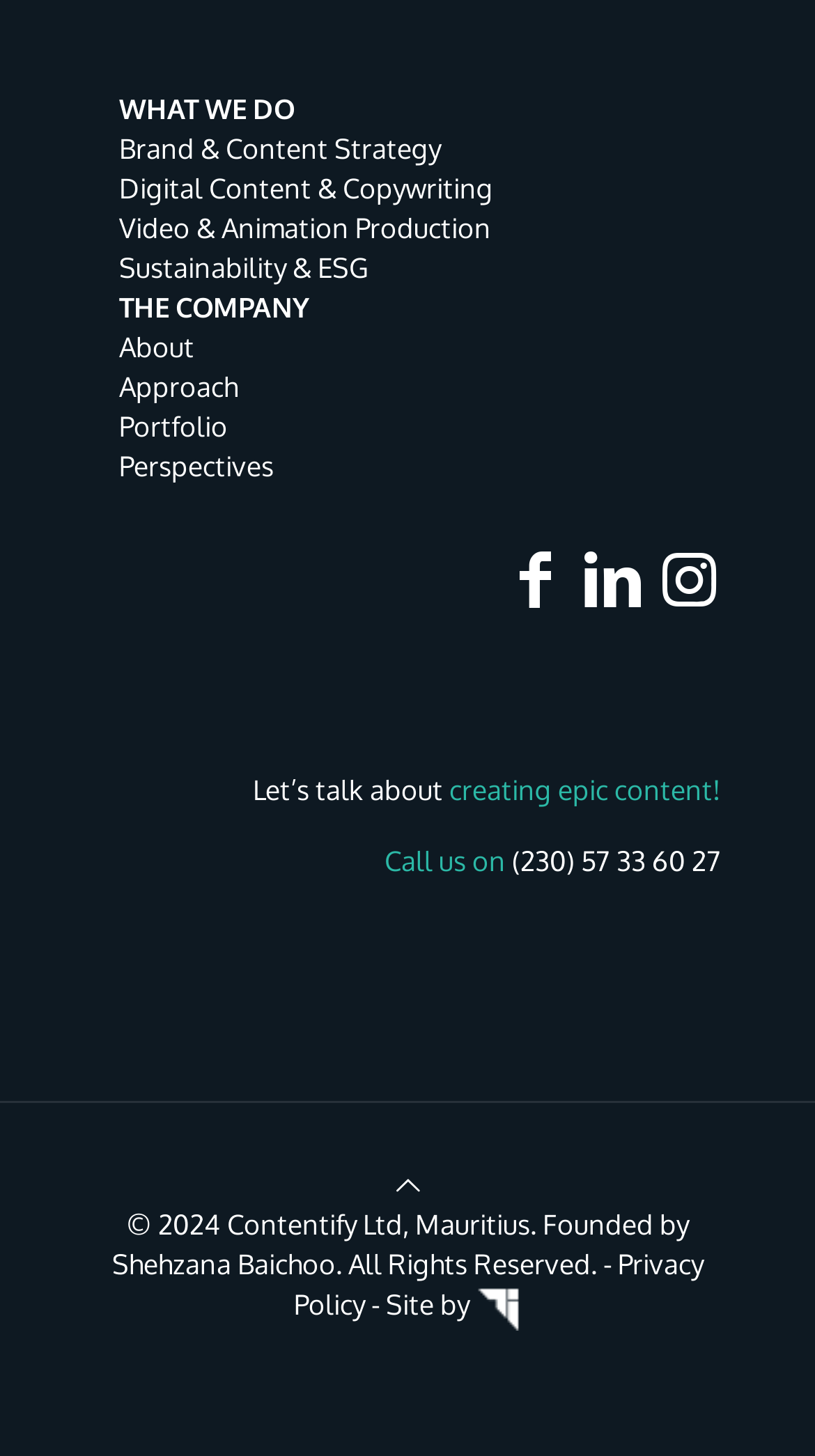Ascertain the bounding box coordinates for the UI element detailed here: "Privacy Policy". The coordinates should be provided as [left, top, right, bottom] with each value being a float between 0 and 1.

[0.36, 0.856, 0.863, 0.907]